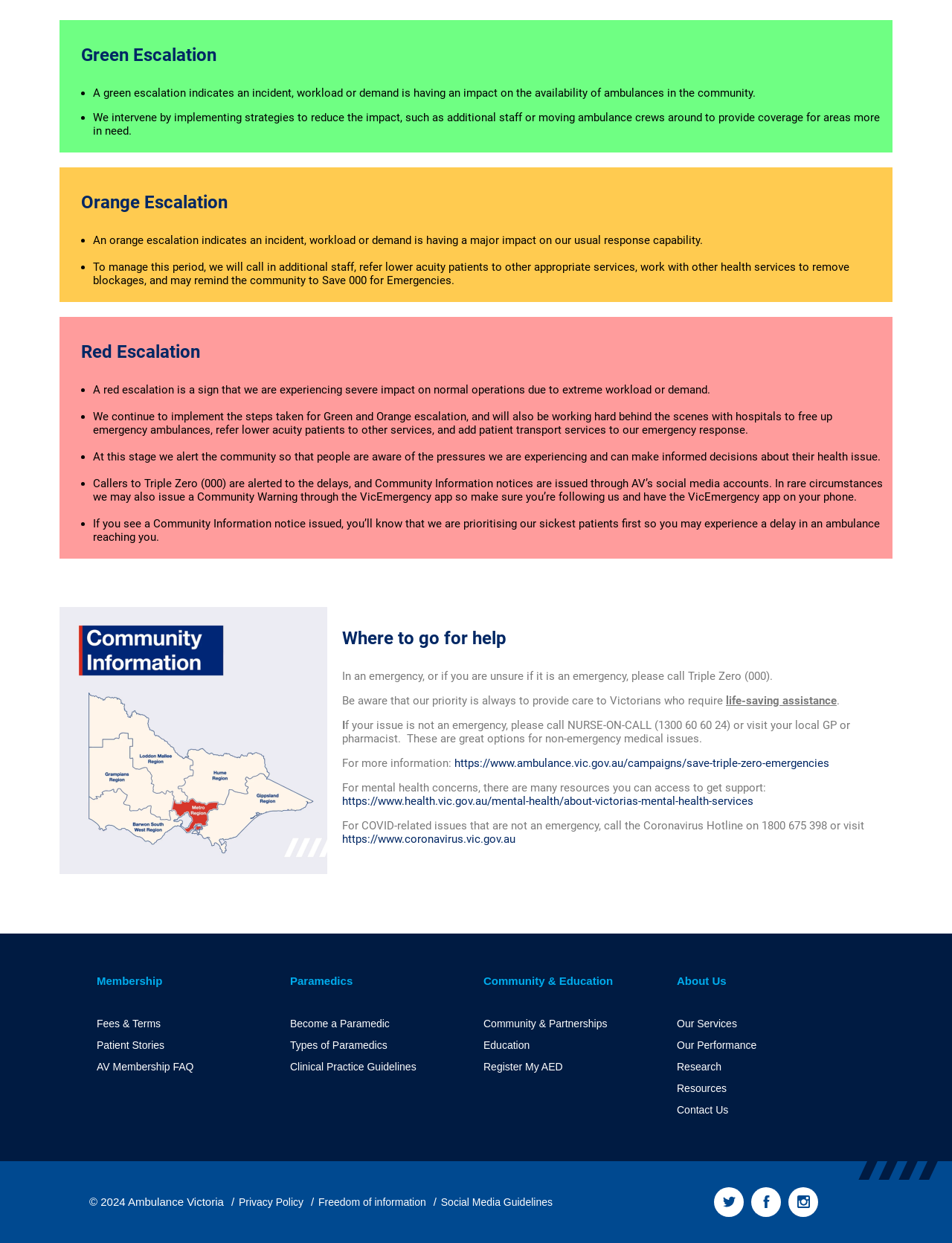Please identify the bounding box coordinates for the region that you need to click to follow this instruction: "Go to the page for paramedics".

[0.305, 0.784, 0.492, 0.794]